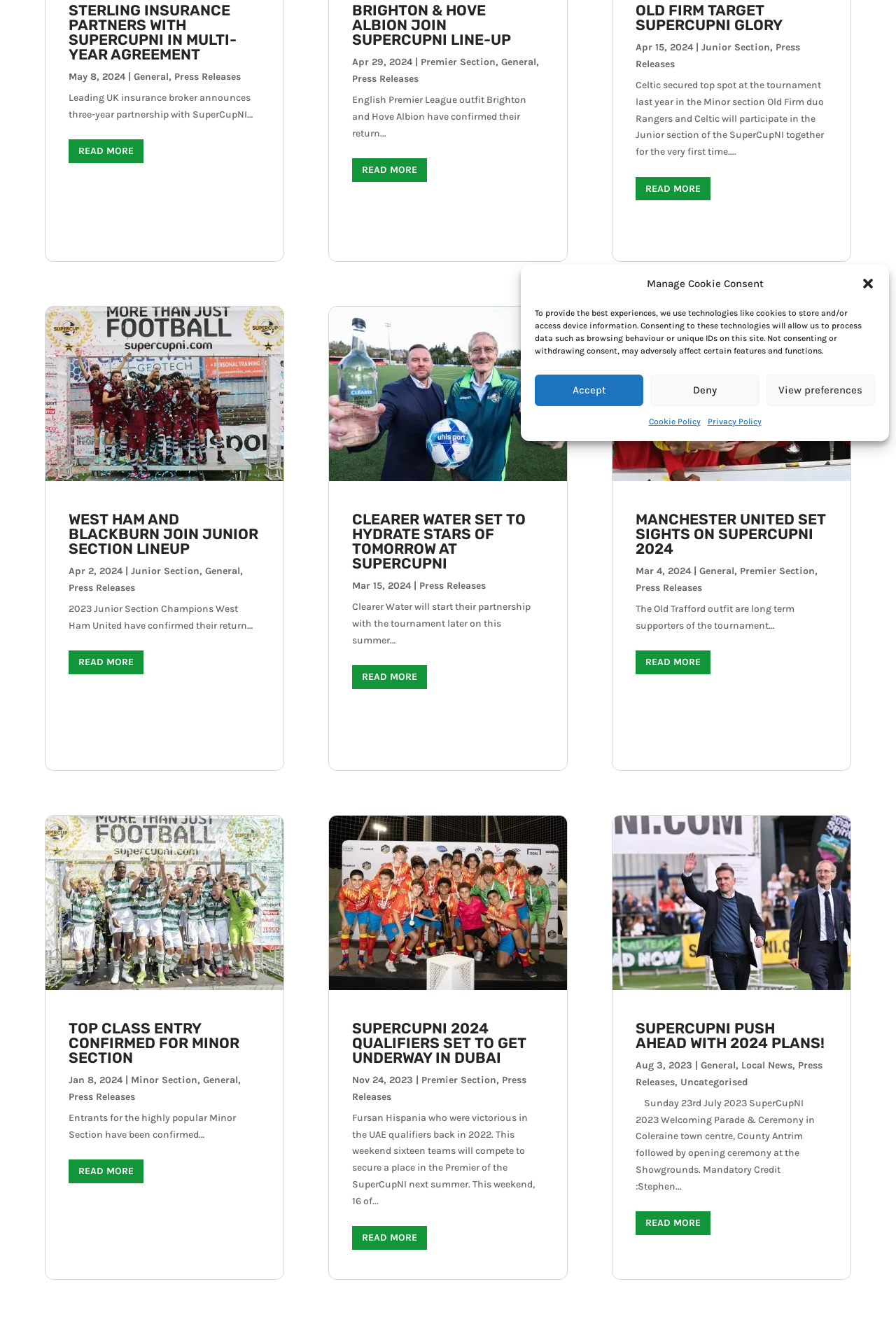Identify and provide the bounding box for the element described by: "Press Releases".

[0.077, 0.824, 0.151, 0.833]